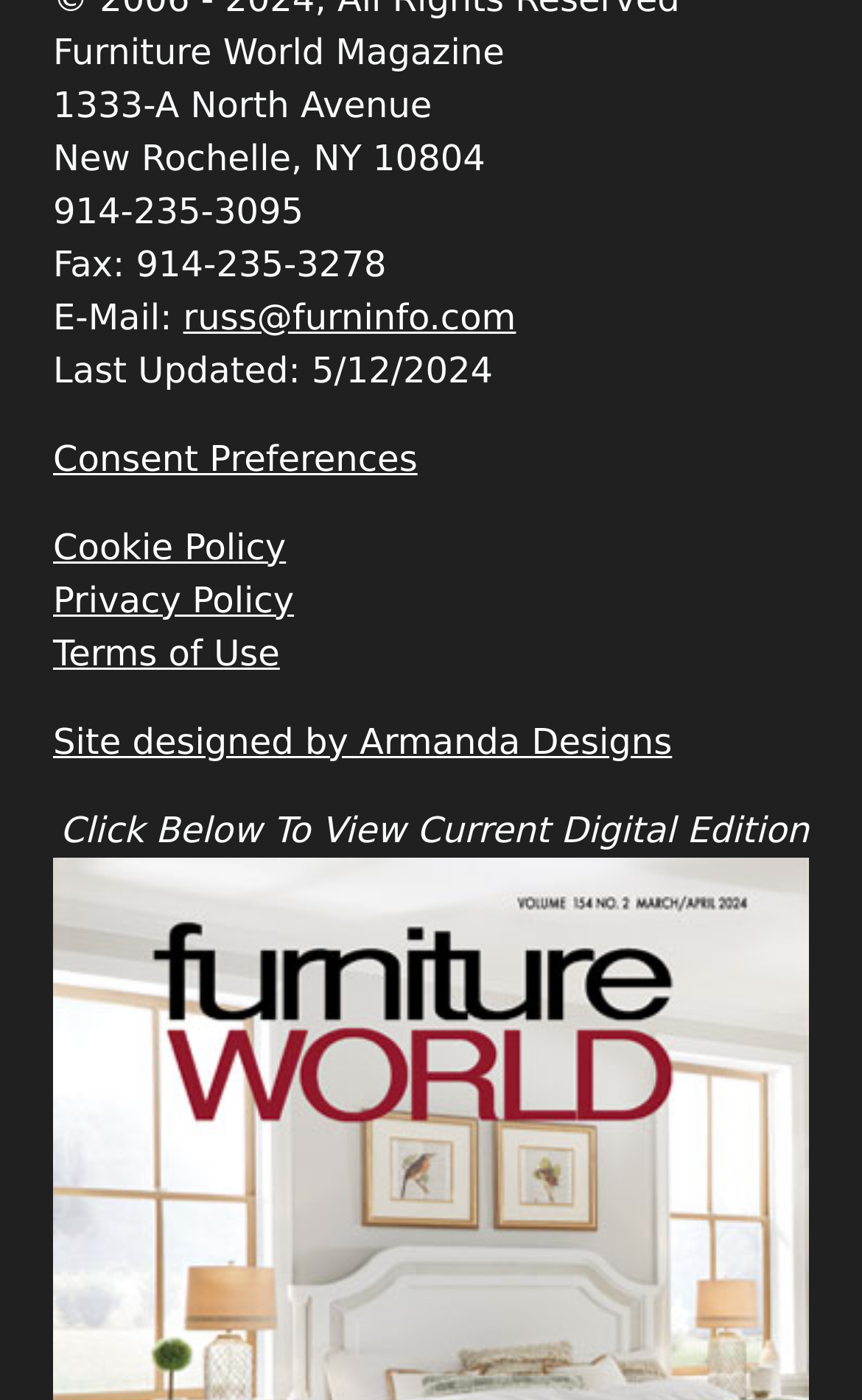Locate the bounding box coordinates of the UI element described by: "Privacy Policy". The bounding box coordinates should consist of four float numbers between 0 and 1, i.e., [left, top, right, bottom].

[0.062, 0.413, 0.341, 0.443]